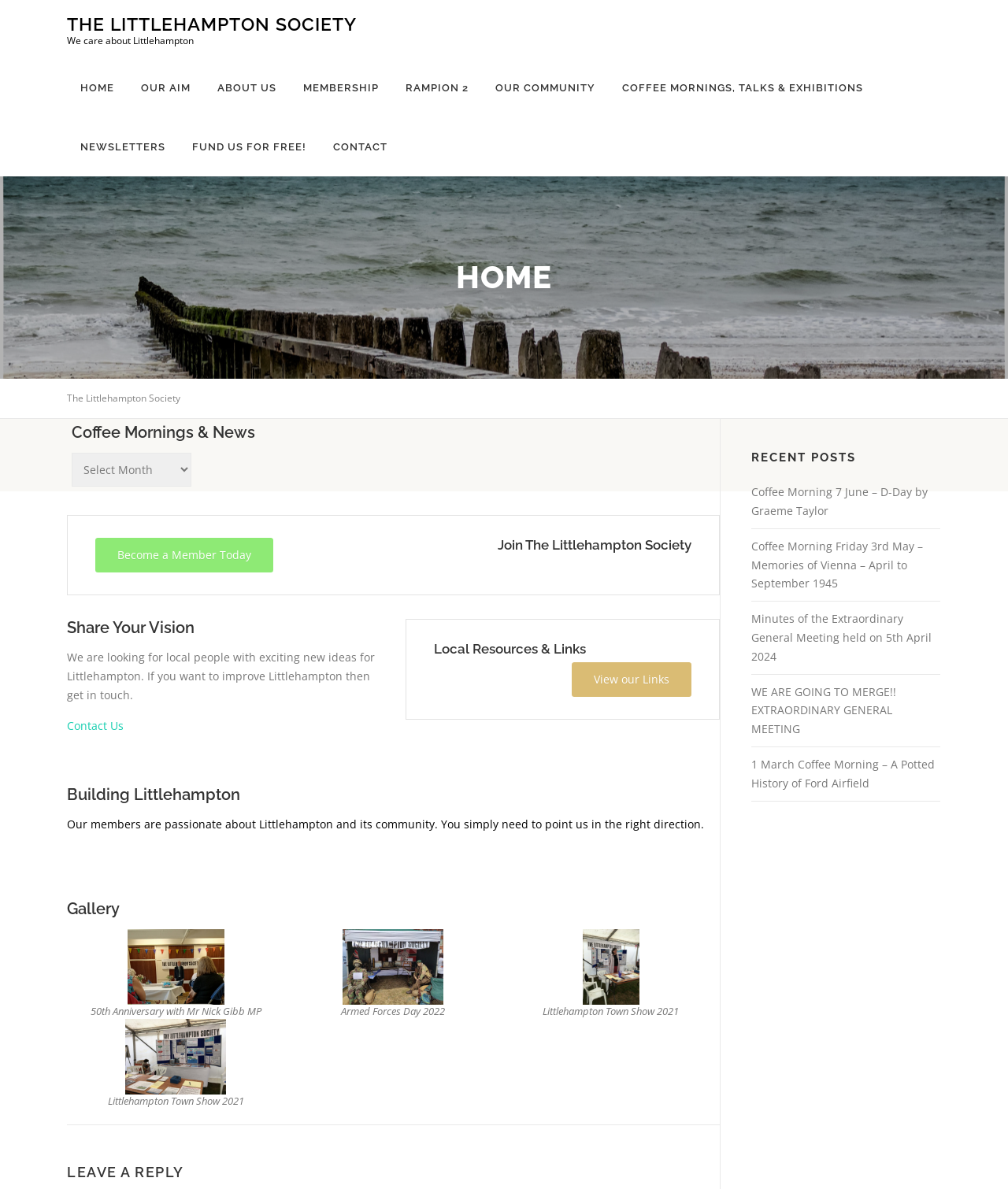Detail the webpage's structure and highlights in your description.

The webpage is about The Littlehampton Society, a community organization that cares about Littlehampton. At the top, there is a heading that reads "THE LITTLEHAMPTON SOCIETY" followed by a link to the society's name. Below this, there is a static text that says "We care about Littlehampton". 

To the right of the society's name, there is a navigation menu with links to various pages, including "HOME", "OUR AIM", "ABOUT US", "MEMBERSHIP", "RAMPION 2", "OUR COMMUNITY", "COFFEE MORNINGS, TALKS & EXHIBITIONS", "NEWSLETTERS", "FUND US FOR FREE!", and "CONTACT". 

Below the navigation menu, there is a section with multiple links to news articles and events, including "Middleton-on-Sea Coastal Alliance", "Wind Farm Consultation", and "Rampion 2 proposals". 

The main content of the page is divided into several sections. The first section has a heading that says "HOME" and features a static text that reads "The Littlehampton Society". Below this, there is an article section with multiple subsections, including "Coffee Mornings & News", "Join The Littlehampton Society", "Share Your Vision", "Local Resources & Links", "Building Littlehampton", and "Gallery". 

The "Gallery" section features four images with captions, including "50th Anniversary with Mr Nick Gibb MP", "Armed Forces Day 2022", "Littlehampton Town Show 2021", and another "Littlehampton Town Show 2021". 

To the right of the main content, there is a complementary section with a heading that says "RECENT POSTS". This section features links to several recent news articles, including "Coffee Morning 7 June – D-Day by Graeme Taylor" and "Minutes of the Extraordinary General Meeting held on 5th April 2024".